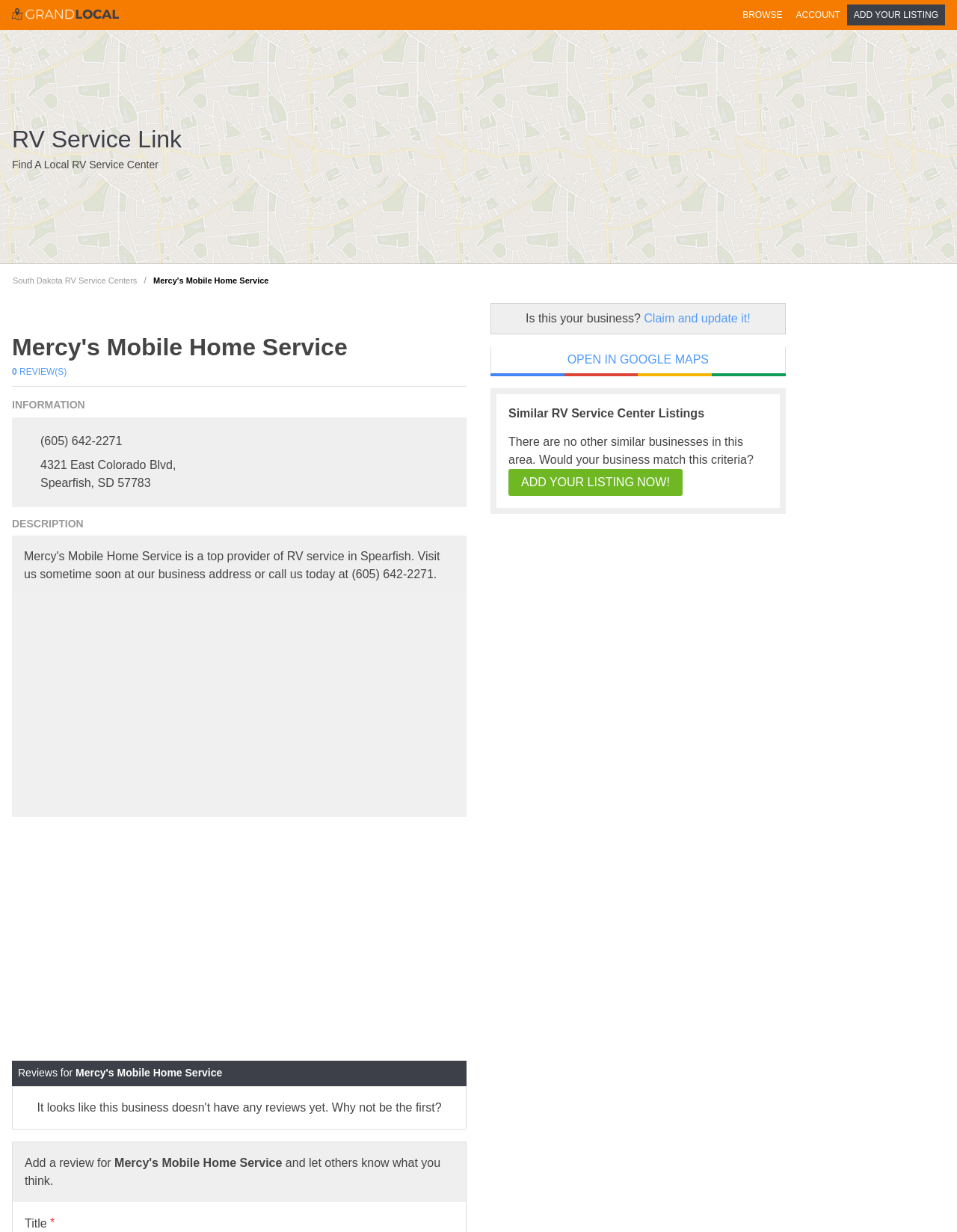Answer the following query concisely with a single word or phrase:
What can be done with the 'ADD YOUR LISTING NOW!' link?

Add a new business listing